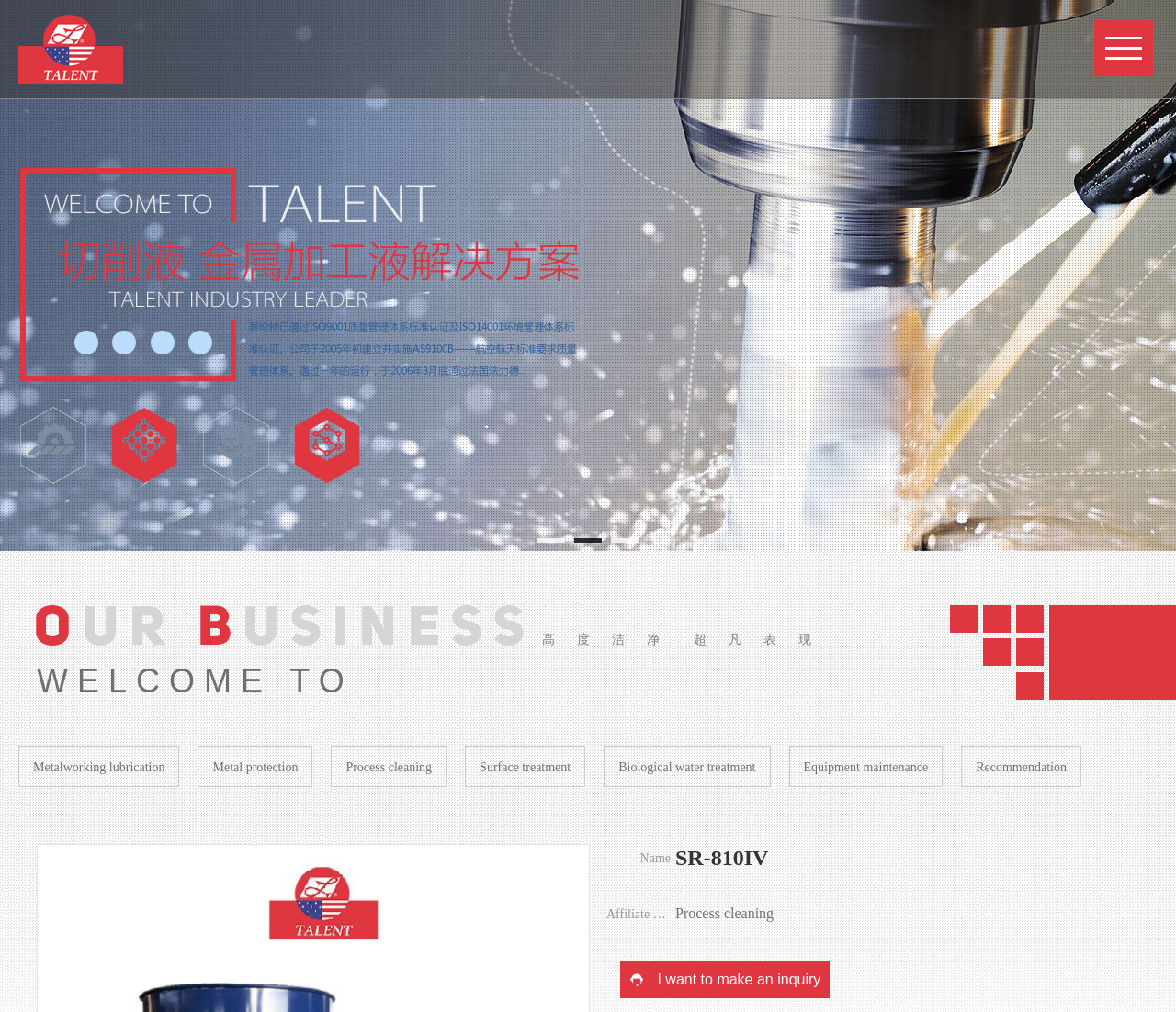Provide the bounding box coordinates, formatted as (top-left x, top-left y, bottom-right x, bottom-right y), with all values being floating point numbers between 0 and 1. Identify the bounding box of the UI element that matches the description: Surface treatment

[0.395, 0.737, 0.498, 0.778]